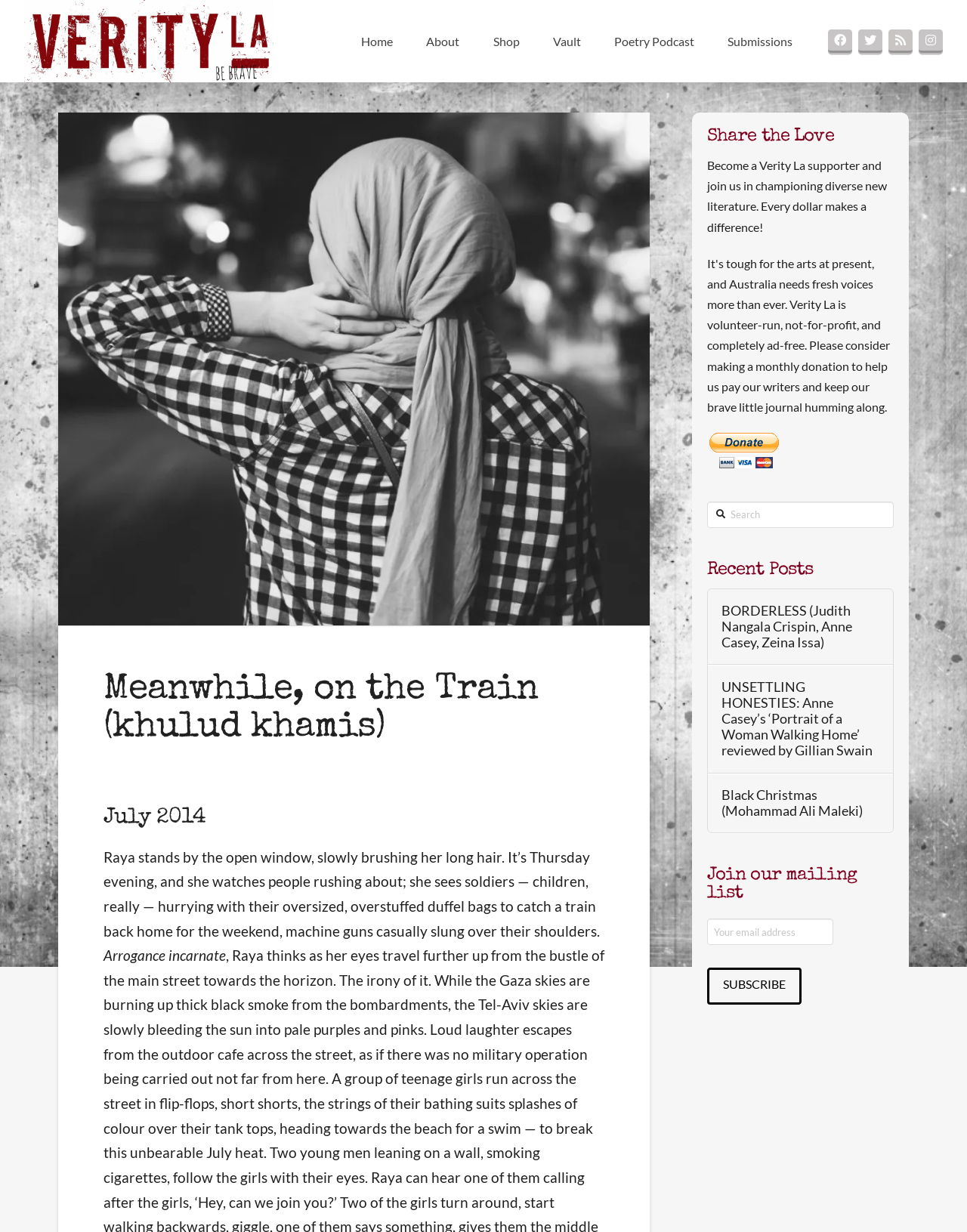What is the purpose of the 'Donate with PayPal' button?
Give a single word or phrase answer based on the content of the image.

To support Verity La